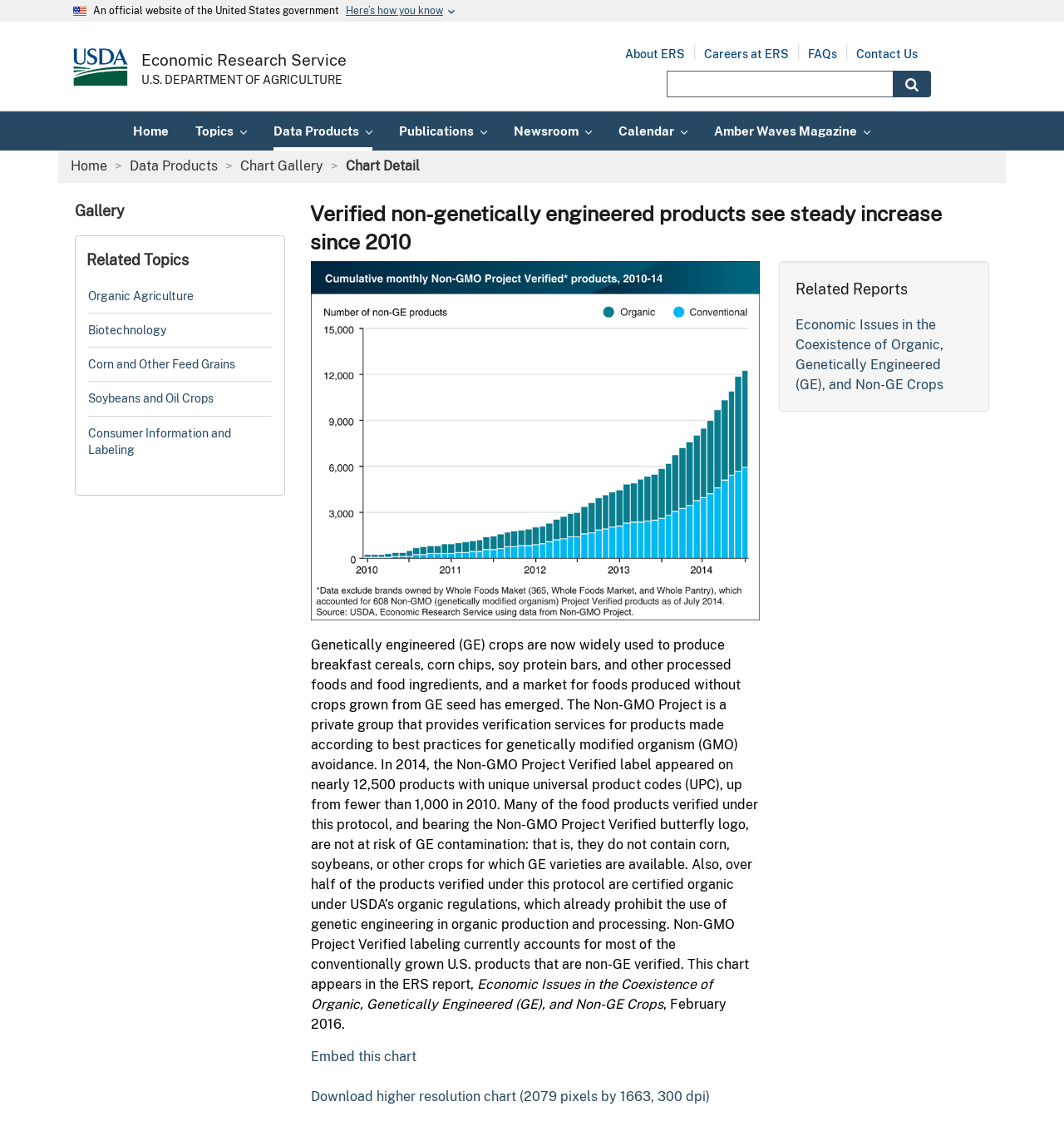Given the description Corn and Other Feed Grains, predict the bounding box coordinates of the UI element. Ensure the coordinates are in the format (top-left x, top-left y, bottom-right x, bottom-right y) and all values are between 0 and 1.

[0.083, 0.314, 0.221, 0.325]